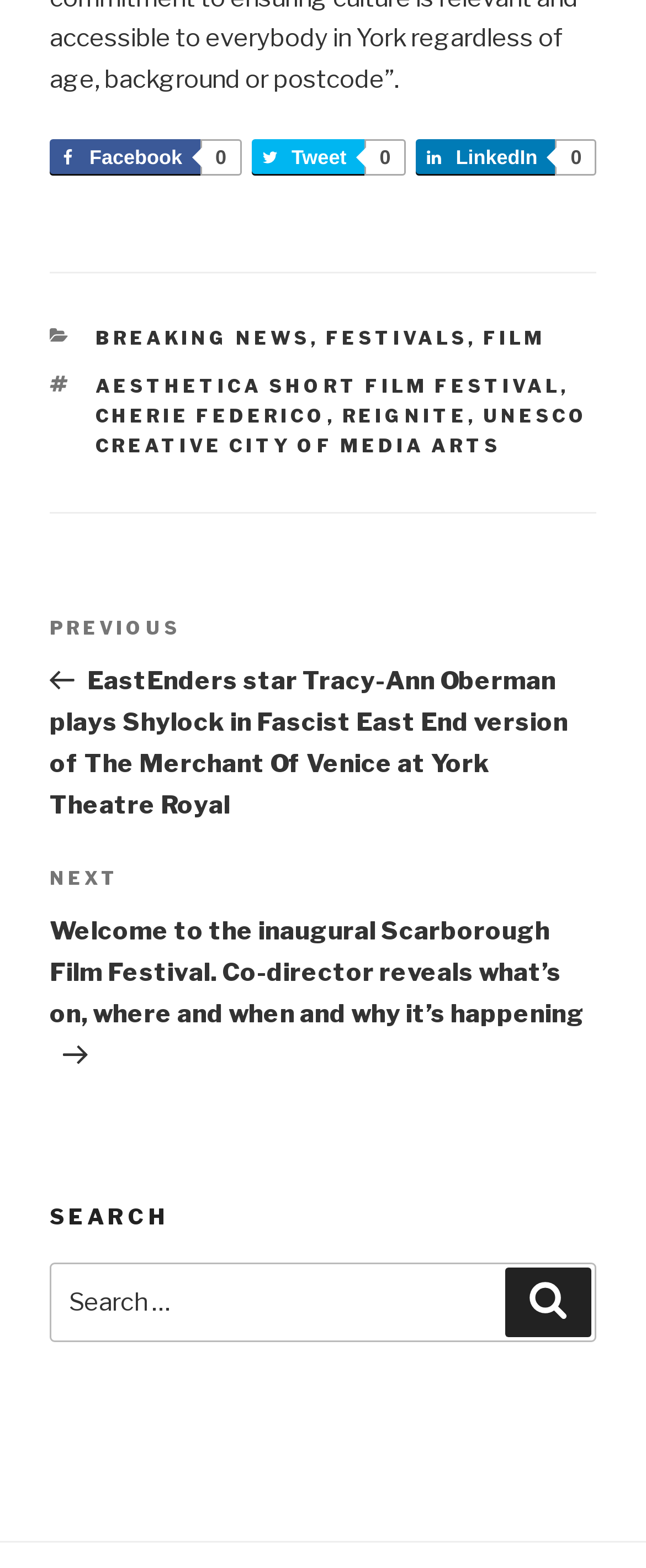Determine the bounding box coordinates for the clickable element to execute this instruction: "View film categories". Provide the coordinates as four float numbers between 0 and 1, i.e., [left, top, right, bottom].

[0.147, 0.208, 0.481, 0.223]